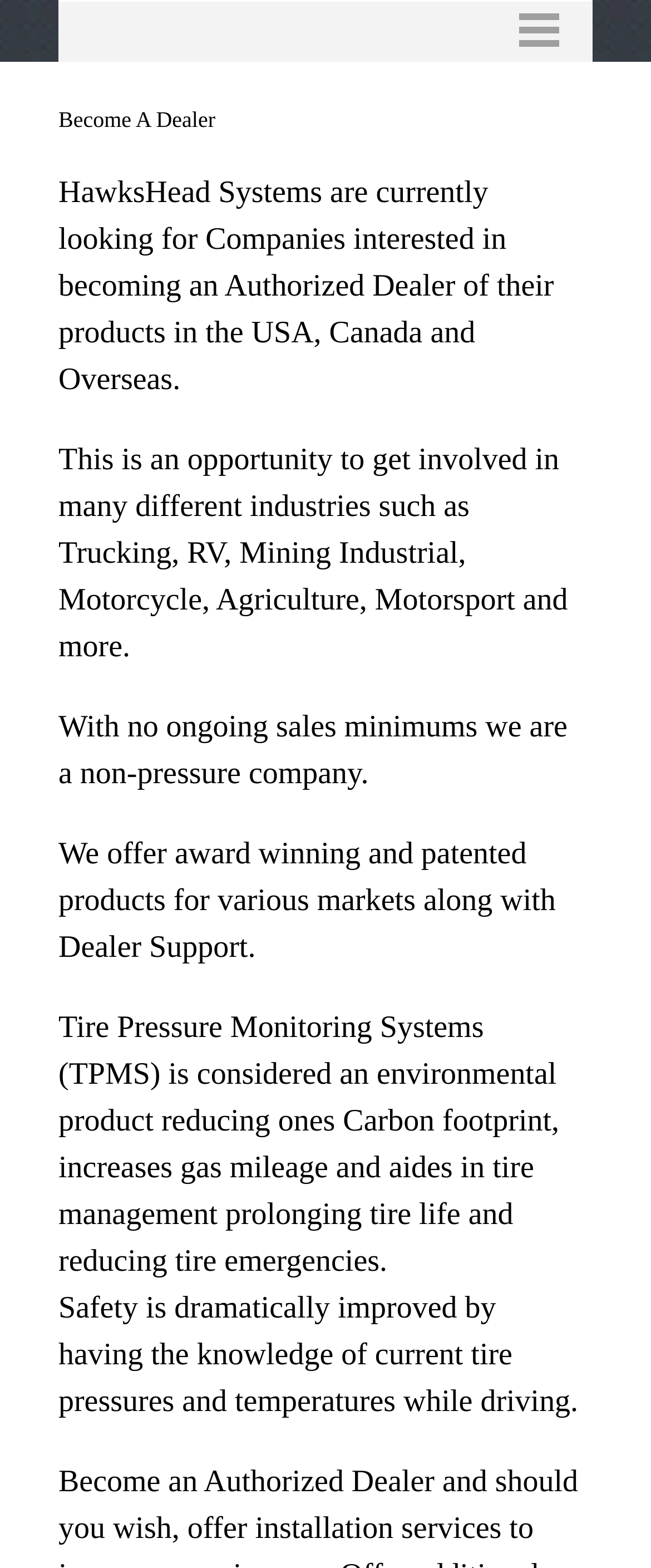Create a detailed narrative describing the layout and content of the webpage.

The webpage is about becoming a dealer of carbon-reducing products, specifically HawksHead Tire Monitoring Systems. At the top of the page, there is a title "Become A Dealer" followed by a brief description of the company's intention to find authorized dealers in the USA, Canada, and overseas. 

Below the title, there is a paragraph explaining the opportunity to get involved in various industries such as trucking, RV, mining, and more. The company emphasizes that there are no ongoing sales minimums, making it a non-pressure partnership. 

Further down, the webpage highlights the benefits of the products, including award-winning and patented tire pressure monitoring systems that reduce carbon footprint, increase gas mileage, and improve tire management. The system also enhances safety by providing real-time tire pressure and temperature information while driving.